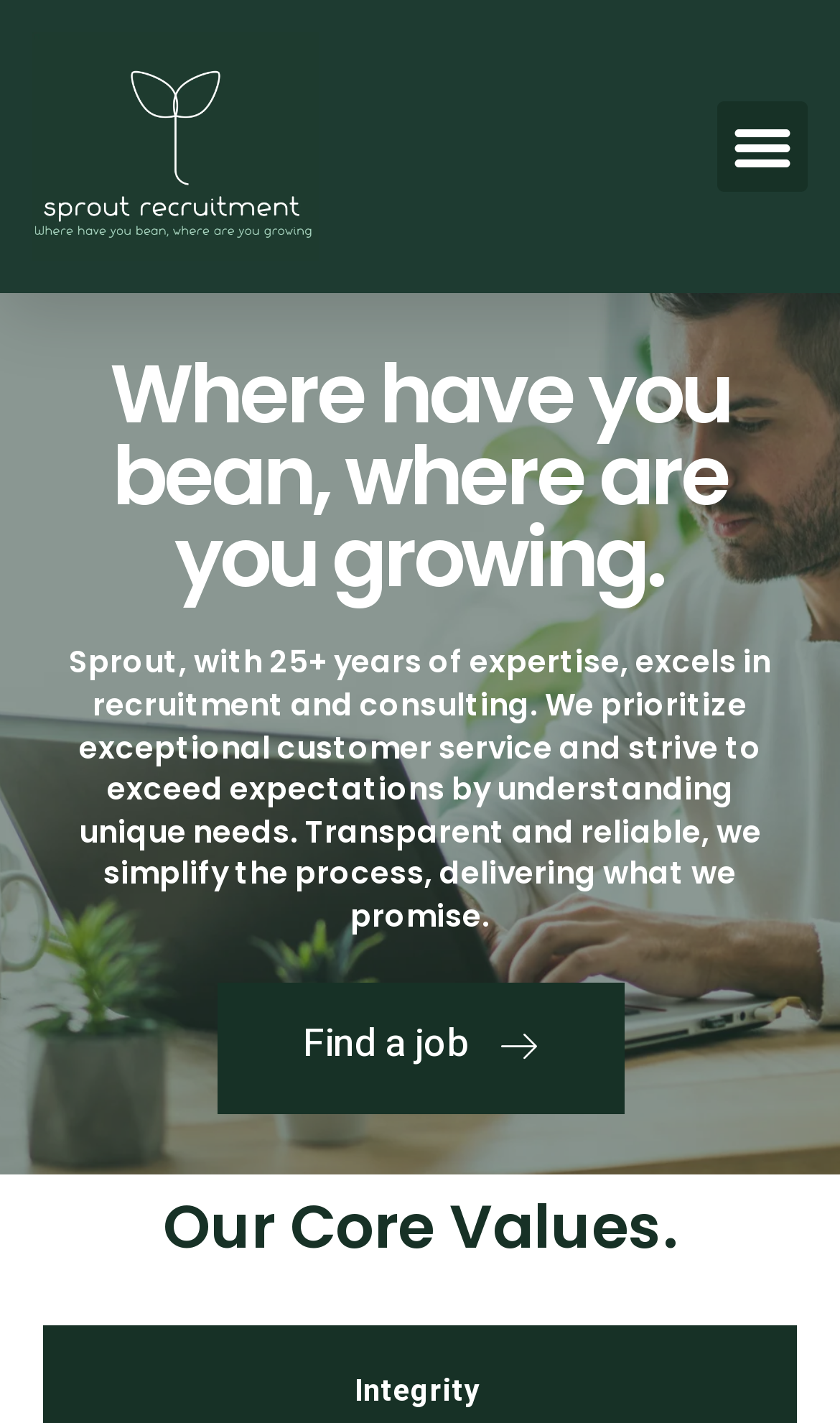What is the purpose of the button? From the image, respond with a single word or brief phrase.

Menu Toggle